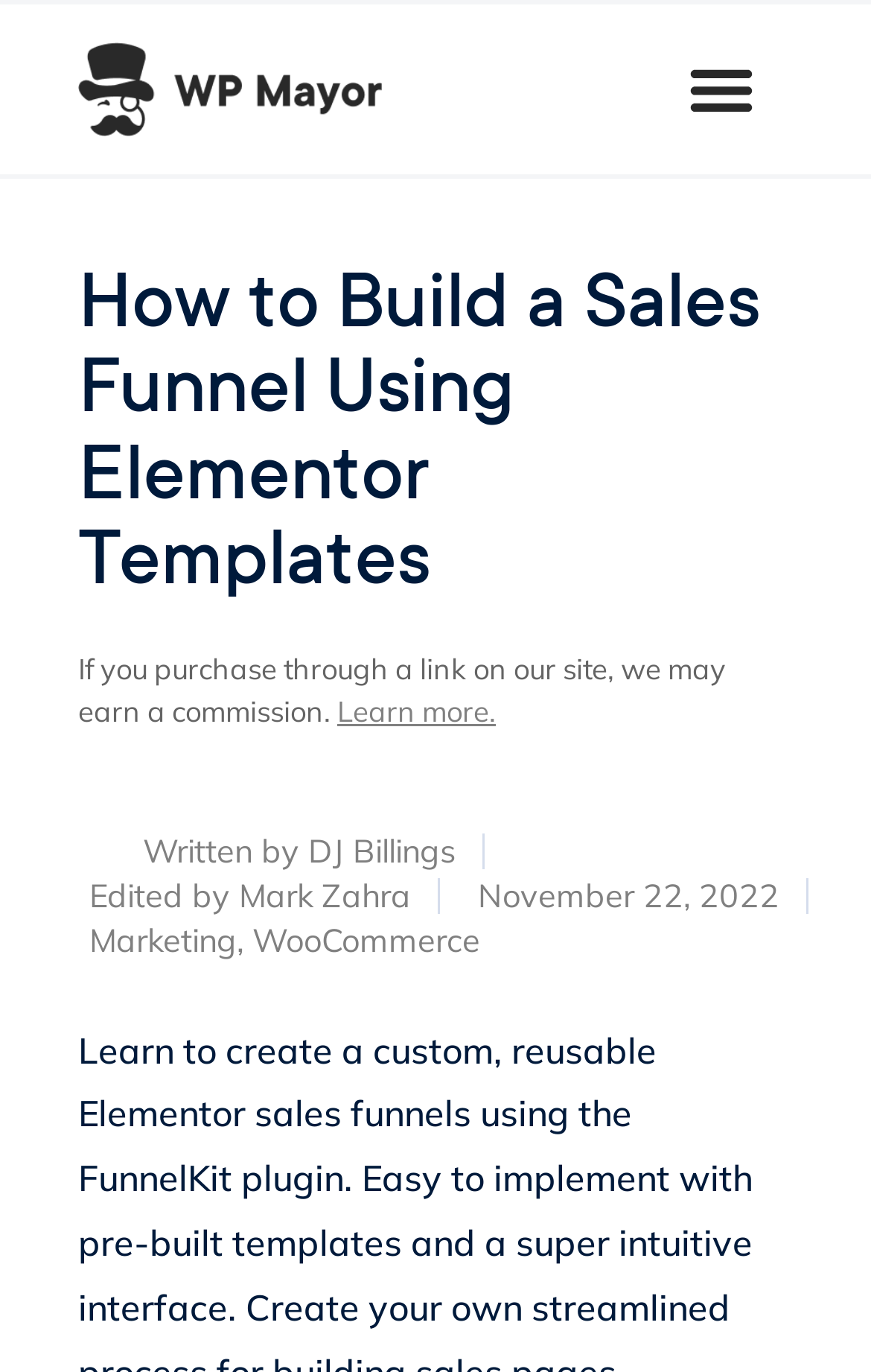Can you locate the main headline on this webpage and provide its text content?

How to Build a Sales Funnel Using Elementor Templates